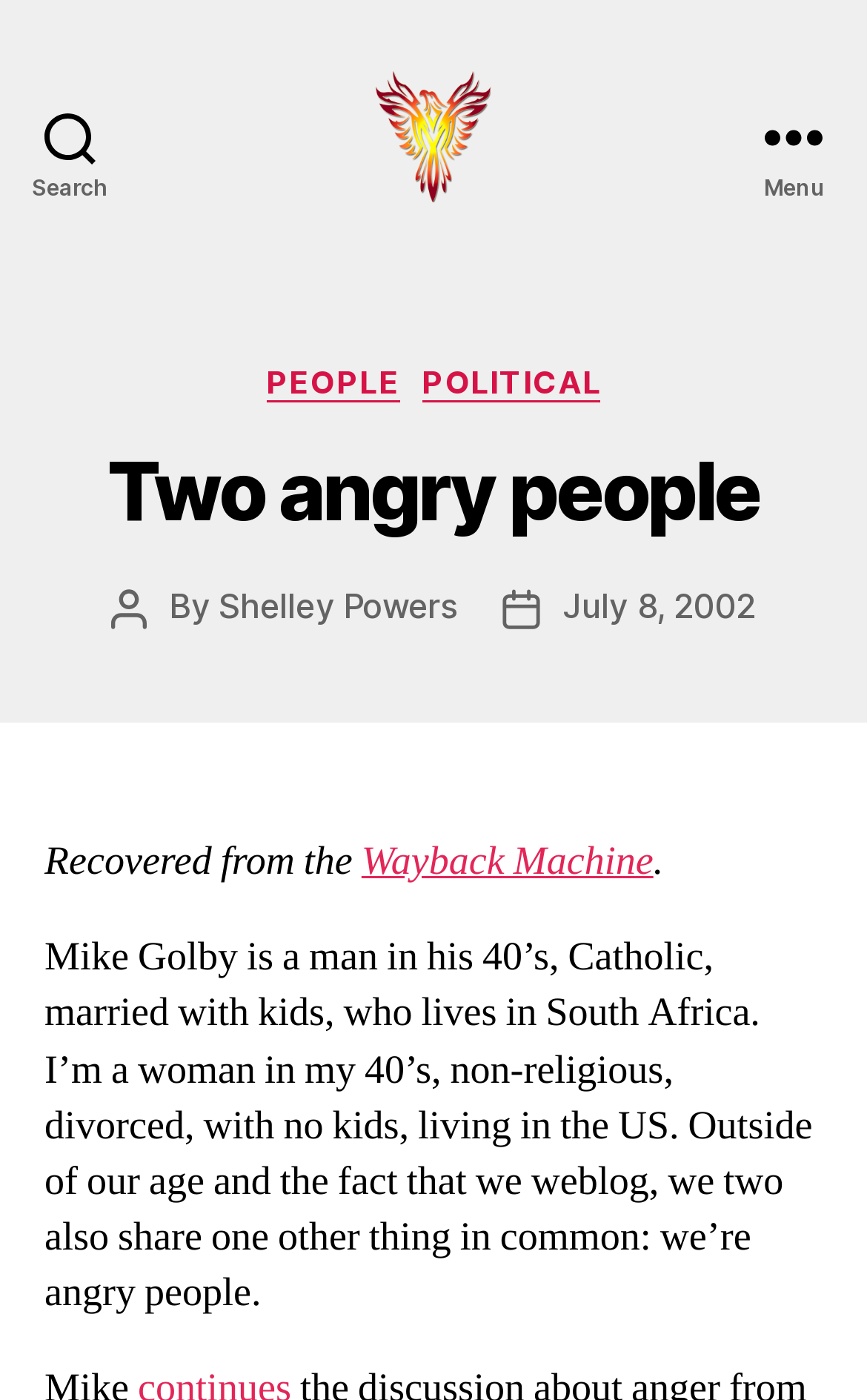Using the provided element description: "Wayback Machine", determine the bounding box coordinates of the corresponding UI element in the screenshot.

[0.417, 0.597, 0.754, 0.634]